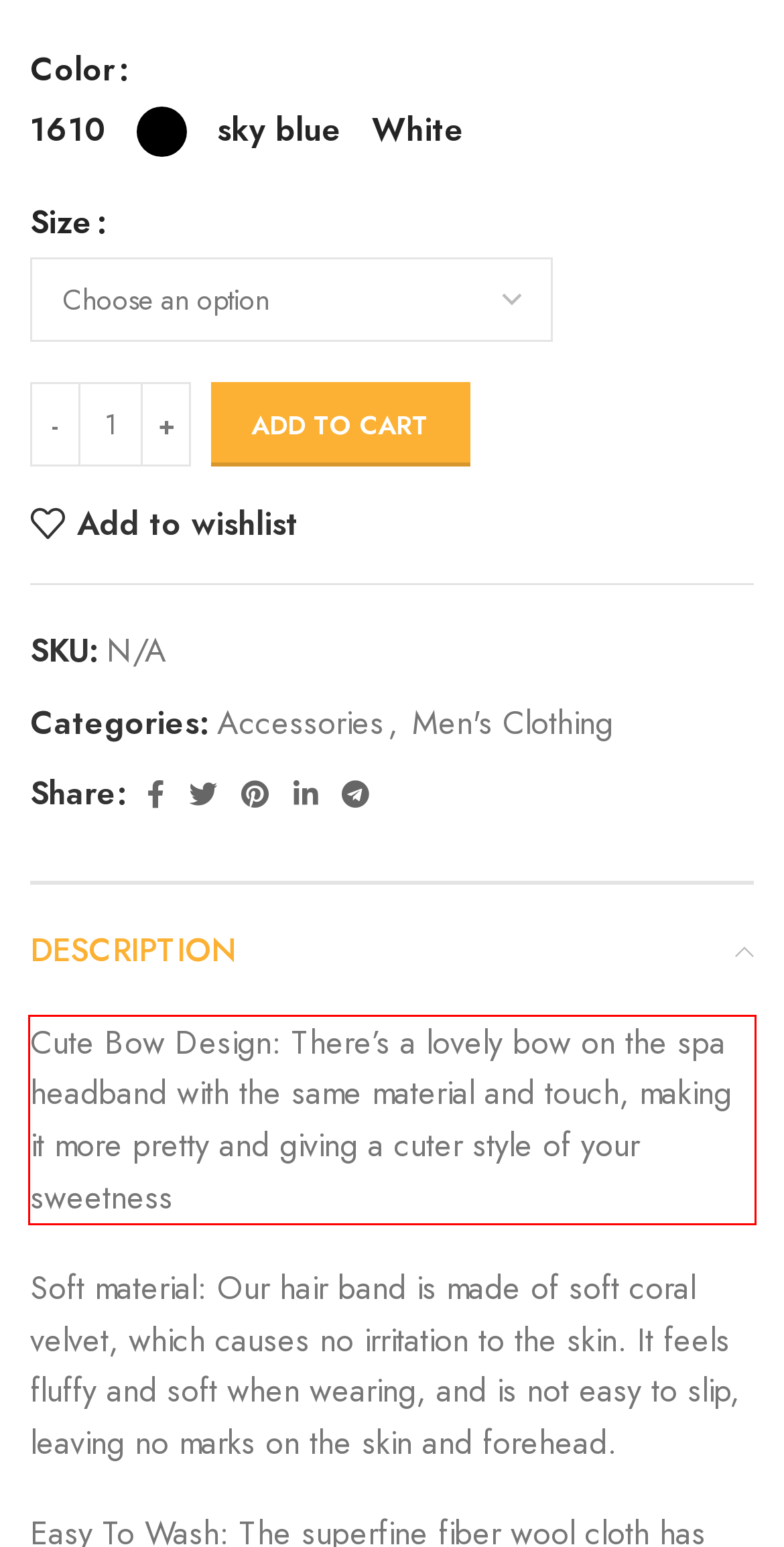The screenshot you have been given contains a UI element surrounded by a red rectangle. Use OCR to read and extract the text inside this red rectangle.

Cute Bow Design: There’s a lovely bow on the spa headband with the same material and touch, making it more pretty and giving a cuter style of your sweetness